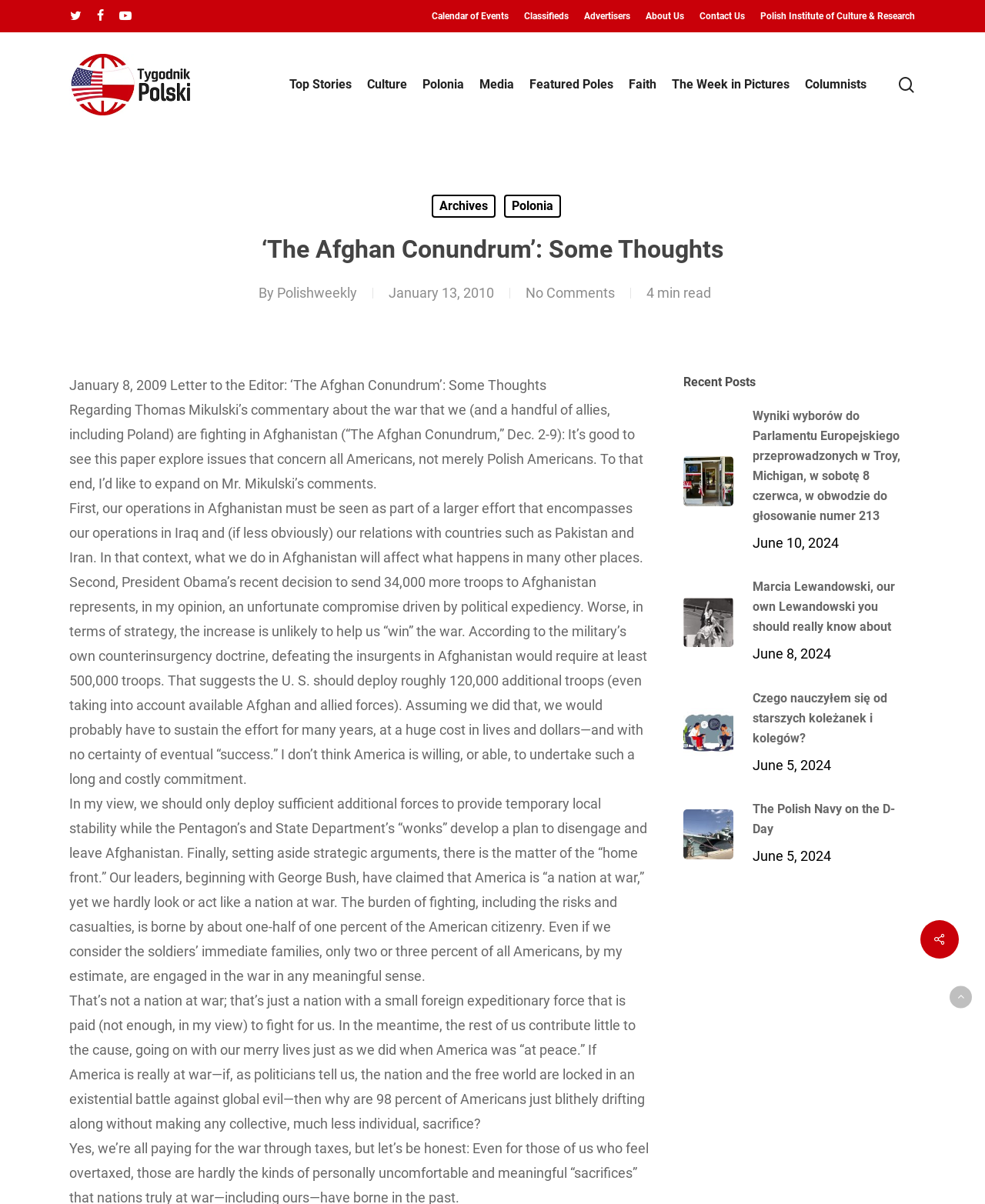Point out the bounding box coordinates of the section to click in order to follow this instruction: "Read the article 'The Afghan Conundrum'".

[0.109, 0.181, 0.891, 0.233]